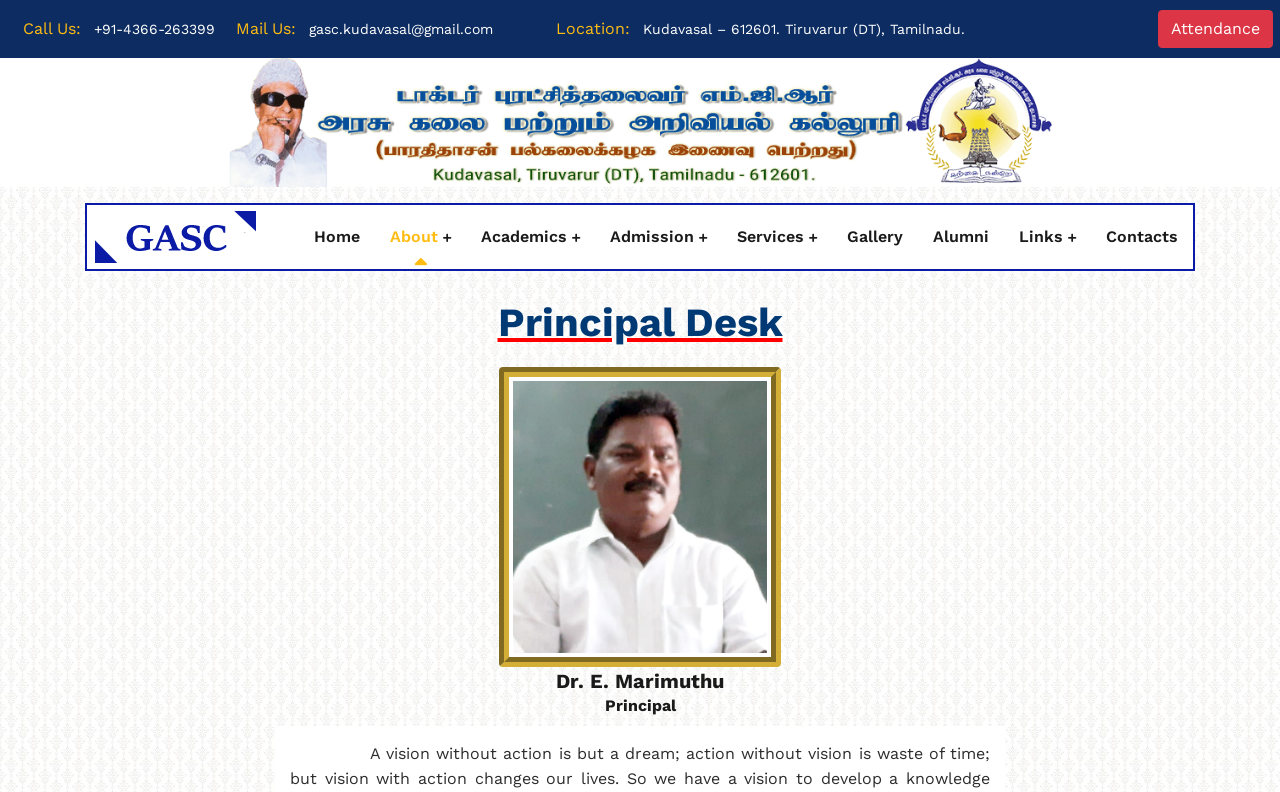Find the bounding box coordinates for the HTML element described as: "parent_node: Home". The coordinates should consist of four float values between 0 and 1, i.e., [left, top, right, bottom].

[0.068, 0.261, 0.2, 0.339]